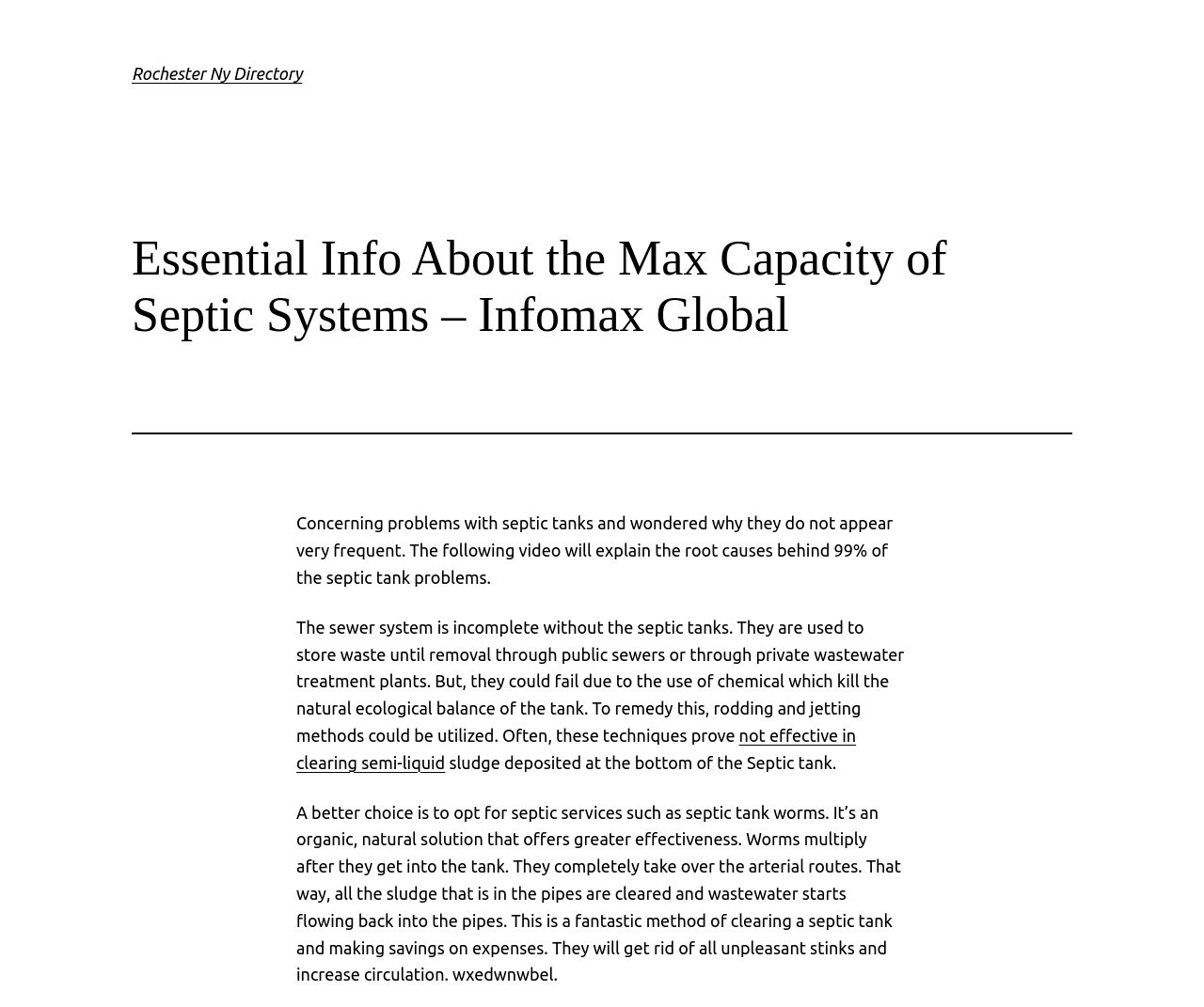Predict the bounding box for the UI component with the following description: "not effective in clearing semi-liquid".

[0.246, 0.721, 0.711, 0.766]